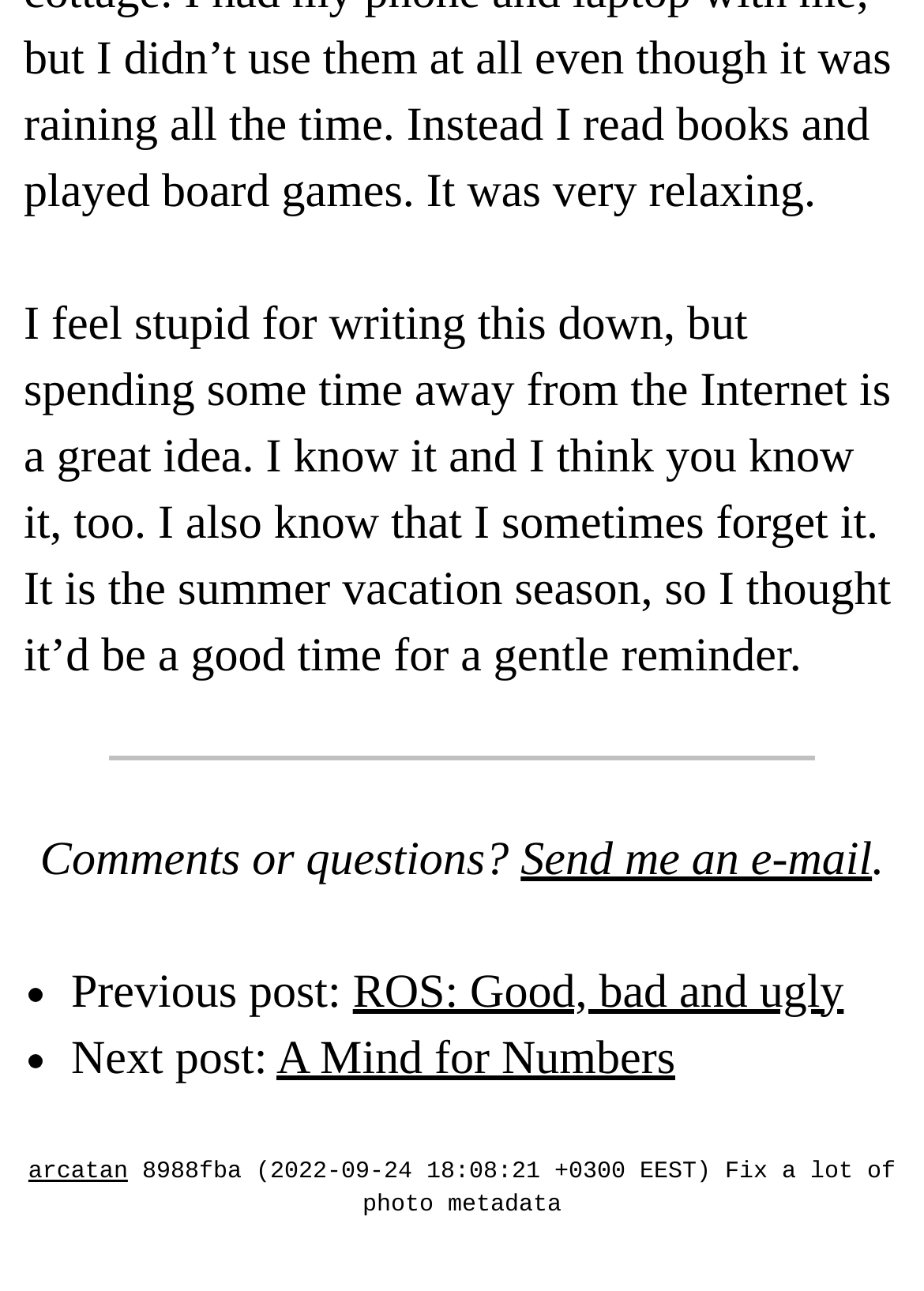What is the author suggesting to do? Observe the screenshot and provide a one-word or short phrase answer.

spend time away from the Internet